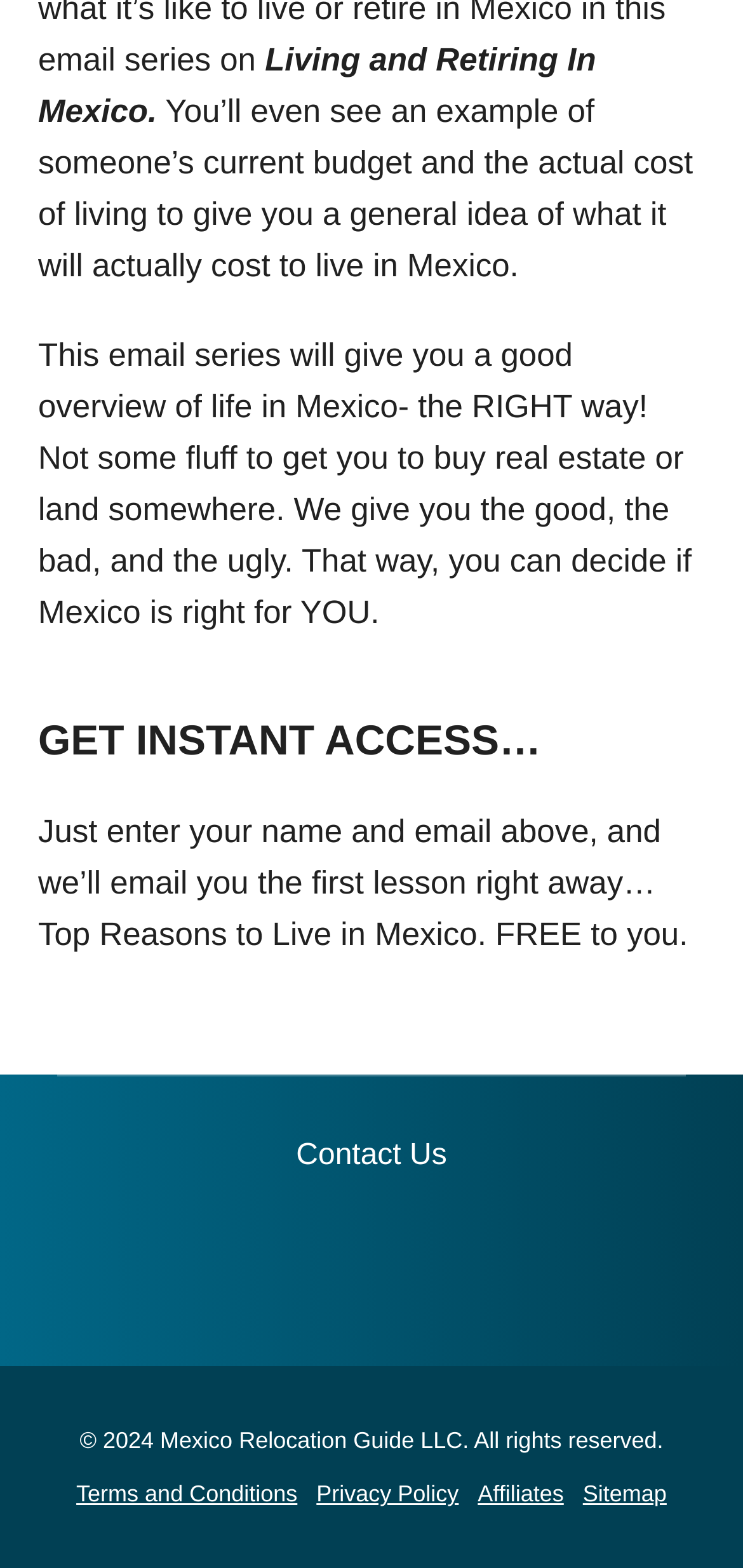From the details in the image, provide a thorough response to the question: What is the name of the company?

The company name can be found in the footer section of the webpage, specifically in the text '© 2024 Mexico Relocation Guide LLC. All rights reserved.'.